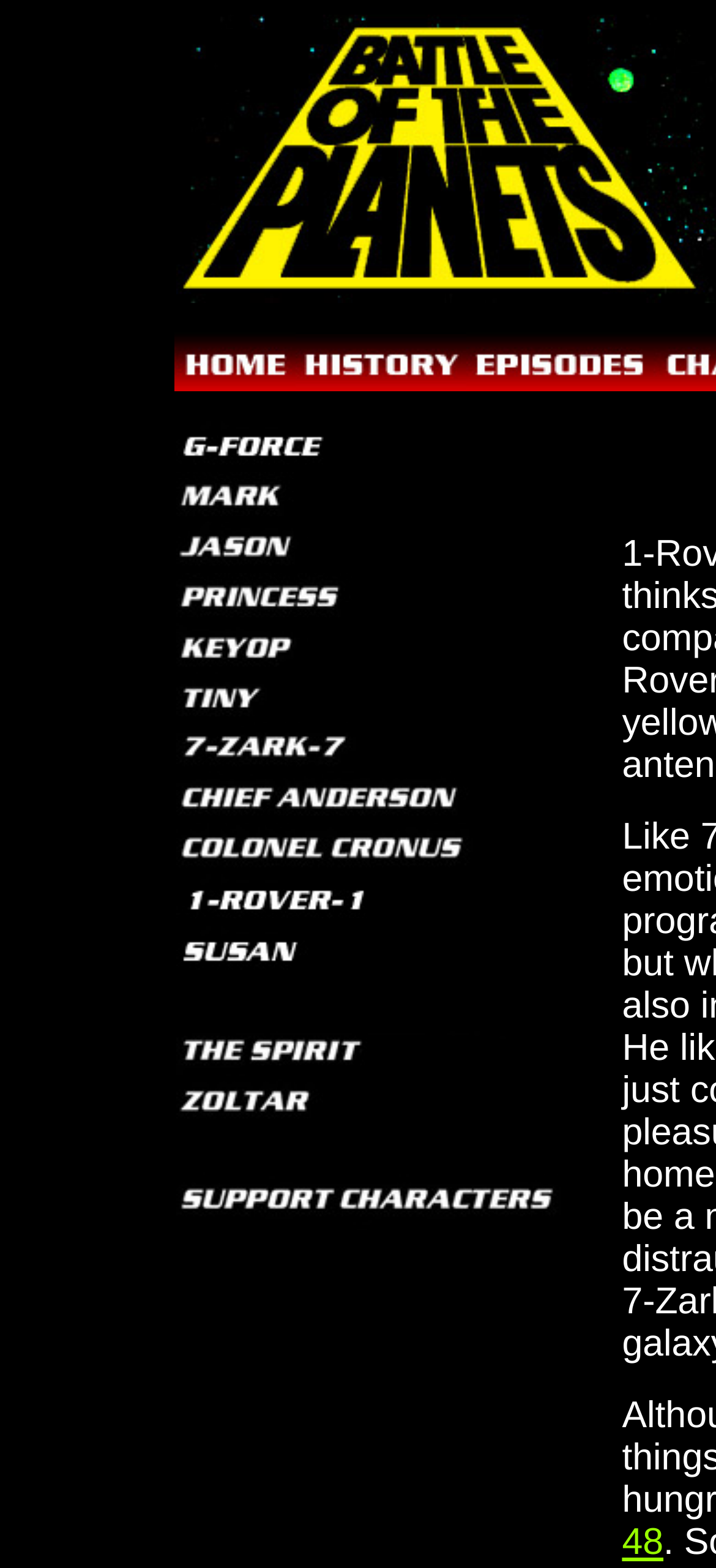With reference to the image, please provide a detailed answer to the following question: How many links are there below the top row?

I counted the number of links below the top row, and there are 18 links arranged vertically.